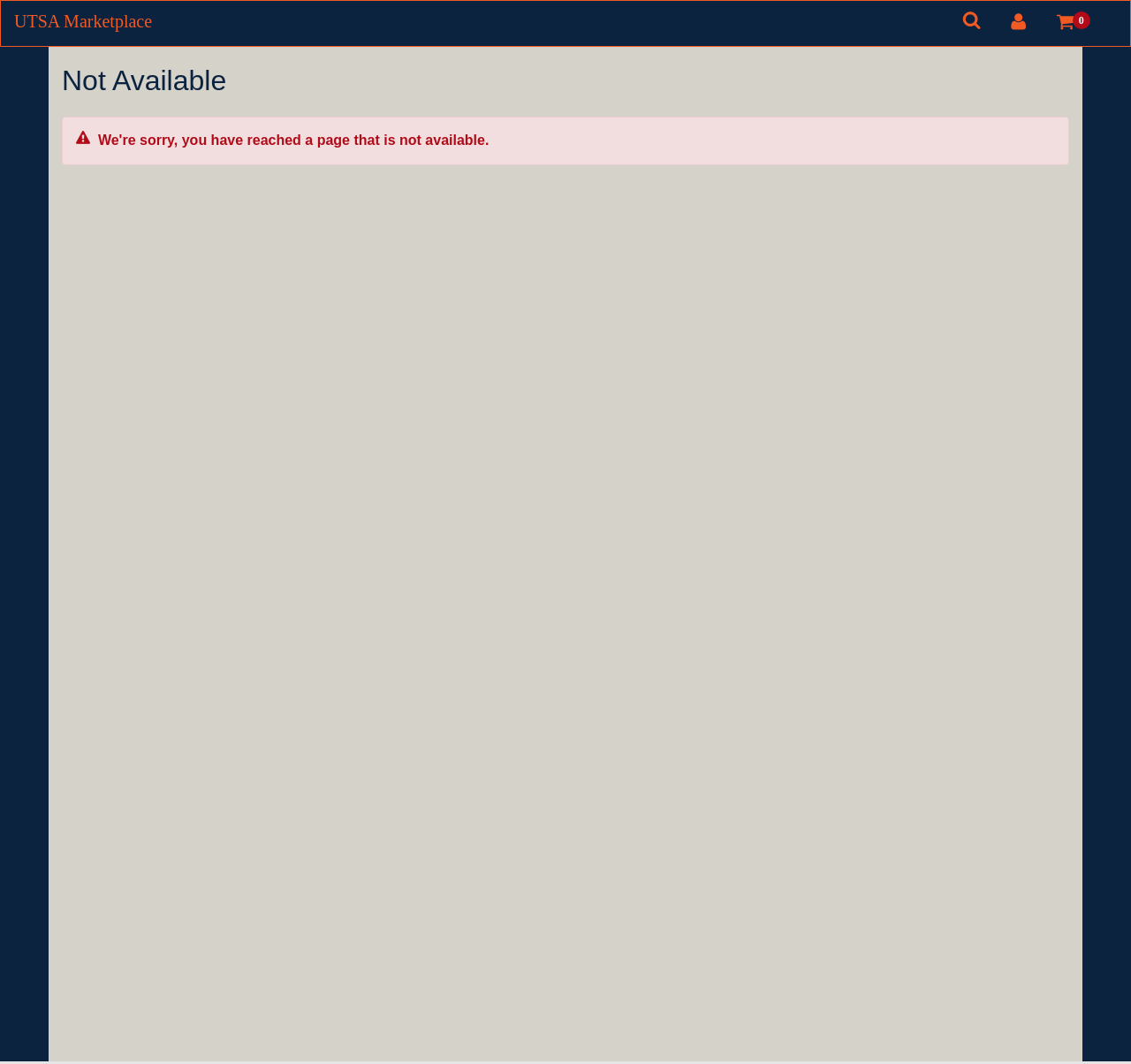What type of alert is displayed on the page?
Provide a comprehensive and detailed answer to the question.

I found an alert element with the text 'Error' inside, which indicates that an error message is being displayed on the page.